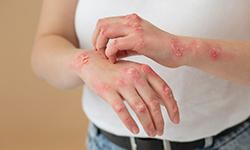Describe the image thoroughly, including all noticeable details.

The image depicts a person's arms showing visible signs of skin irritation, characterized by red, itchy patches. This condition is often associated with skin issues such as psoriasis or eczema. The hands are actively rubbing the affected areas, suggesting discomfort. This visual representation relates to the treatment offerings at HariOm Homeo, a leading homeopathic clinic in Indore, which specializes in addressing various skin allergies and ailments. The hospital employs professional care and homeopathic remedies aimed at alleviating symptoms and treating the underlying causes of skin conditions, providing a holistic approach to patient health and well-being.